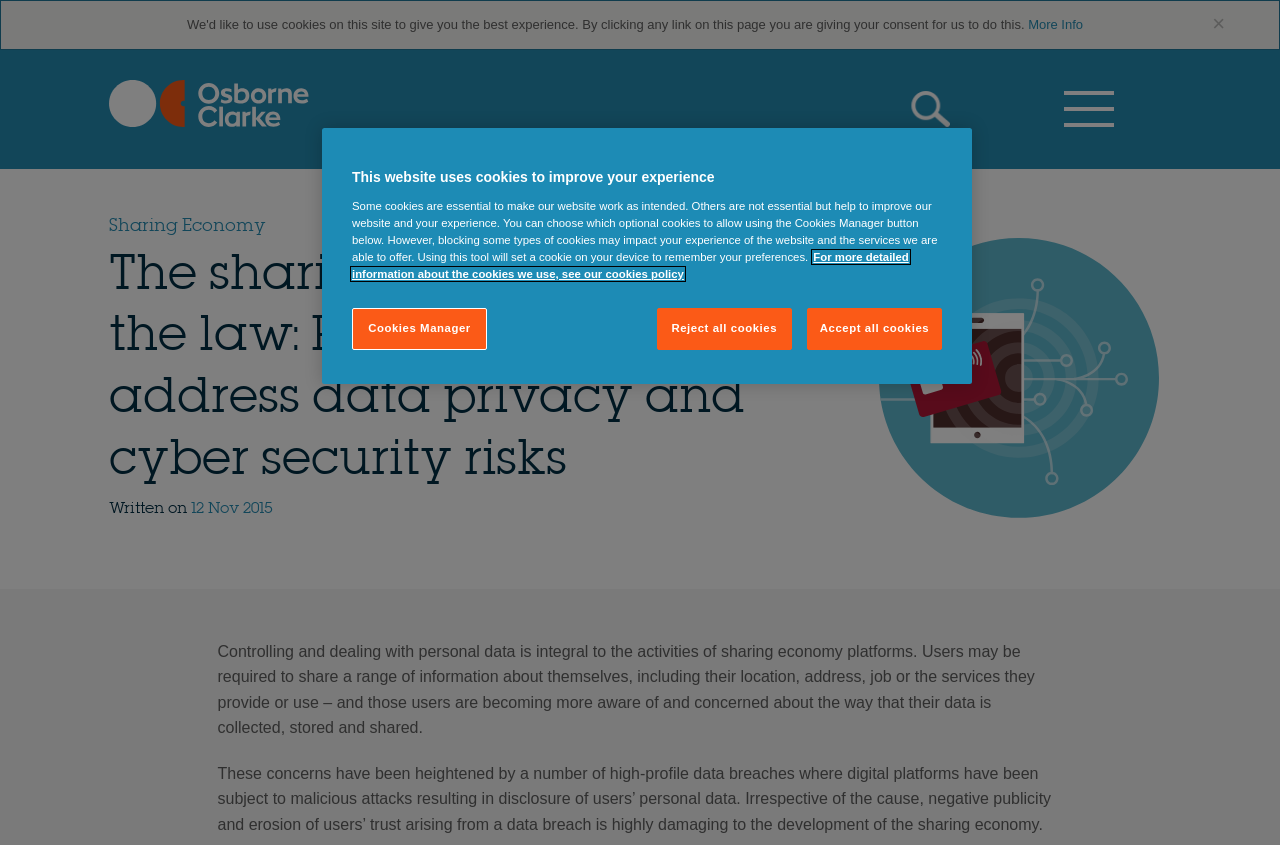Please find the bounding box coordinates of the element that must be clicked to perform the given instruction: "Click the 'Connected Consumer' link". The coordinates should be four float numbers from 0 to 1, i.e., [left, top, right, bottom].

[0.085, 0.094, 0.241, 0.15]